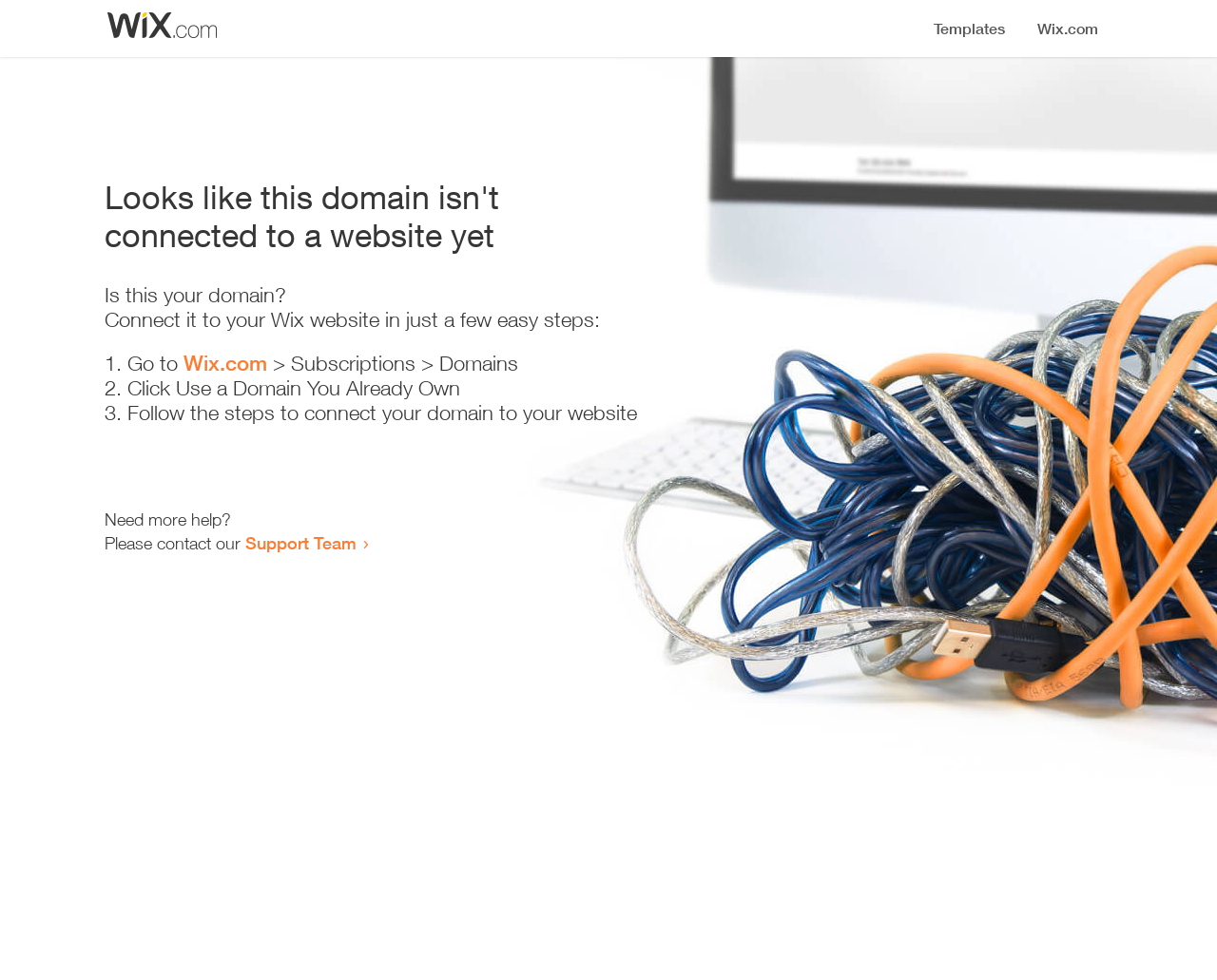What should I do first to connect my domain?
Offer a detailed and full explanation in response to the question.

The first step listed on the webpage is to 'Go to Wix.com', which suggests that this is the first action users should take to connect their domain.